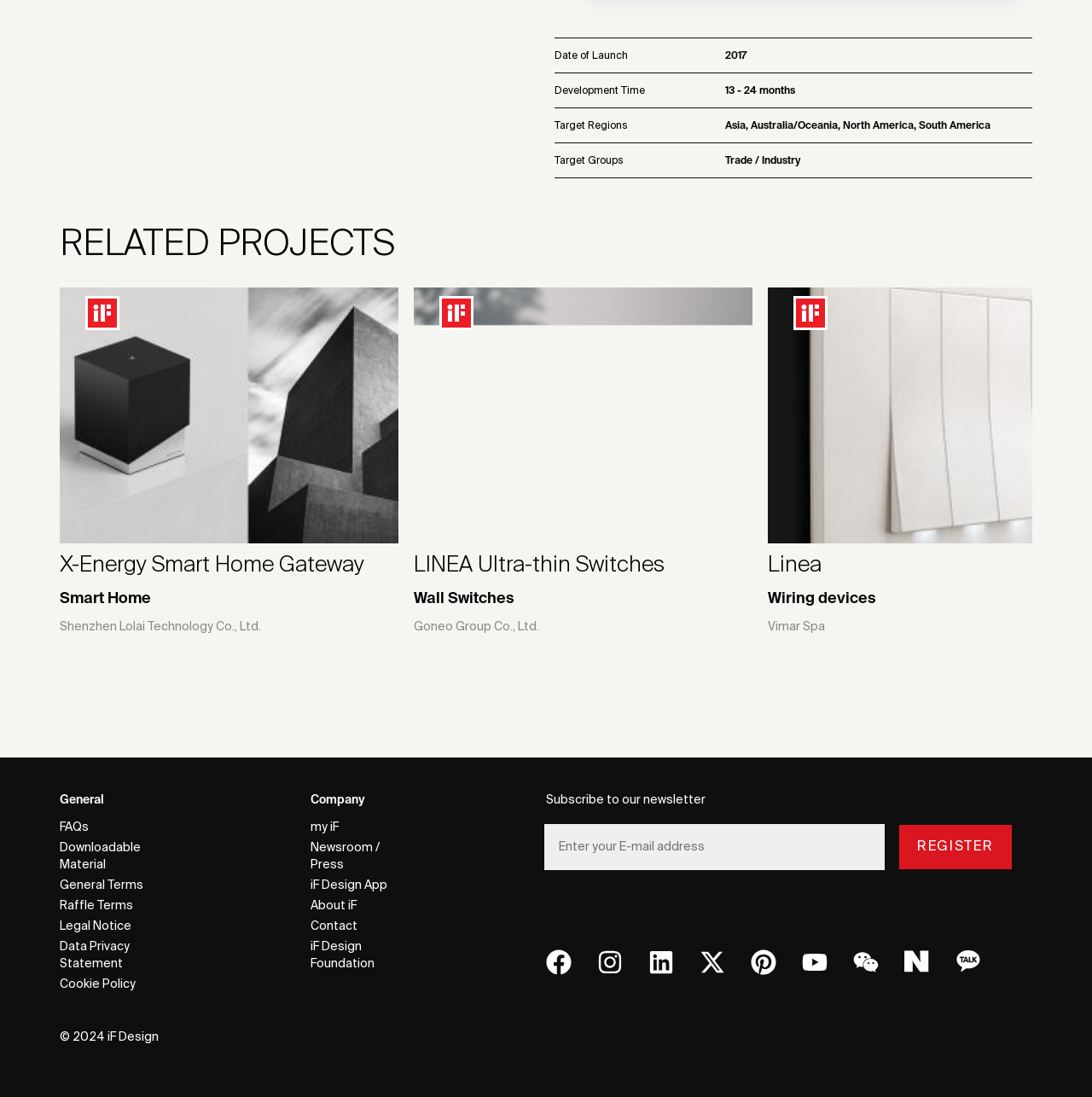Please respond to the question with a concise word or phrase:
What is the date of launch?

2017